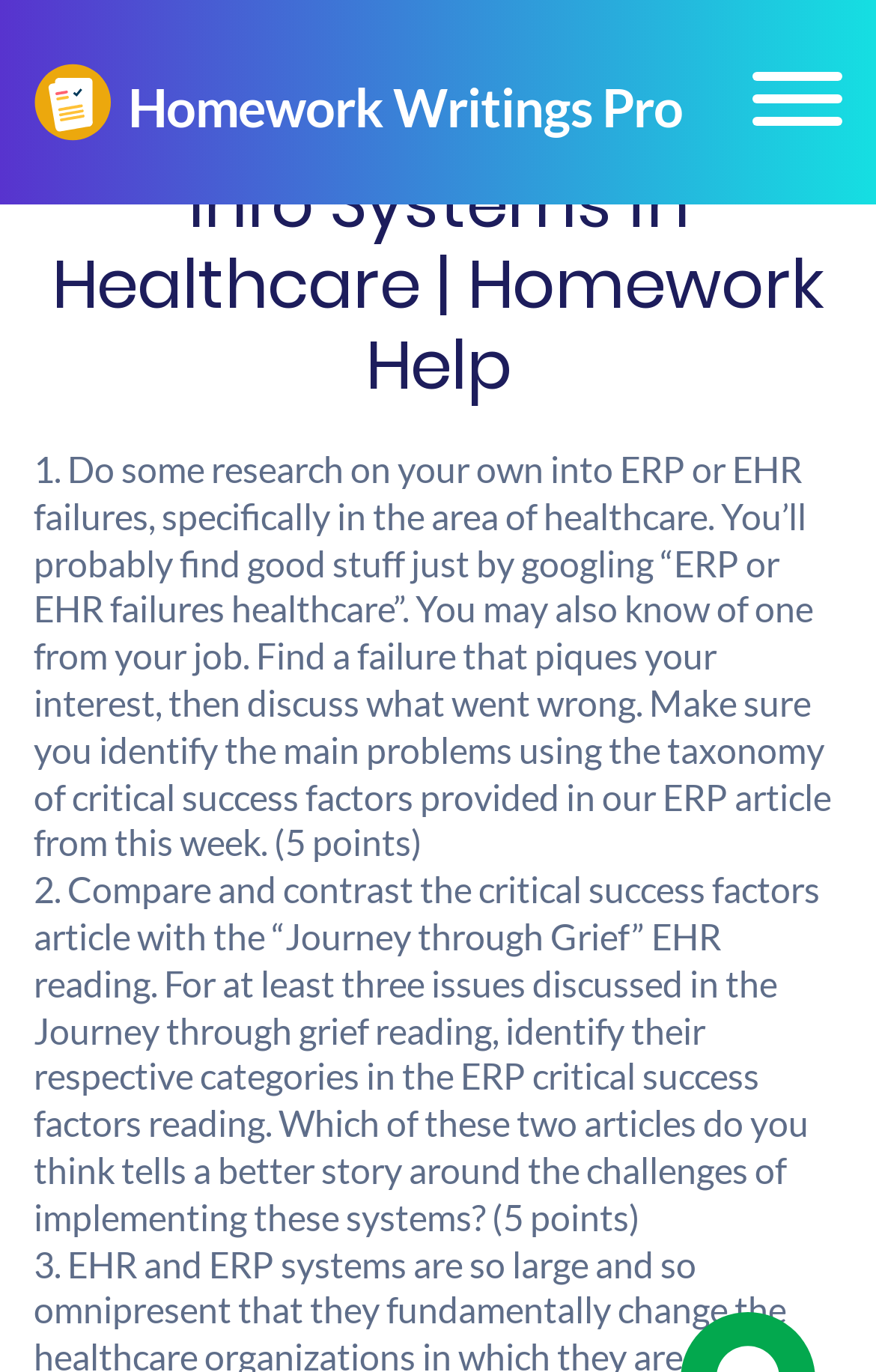Generate the text of the webpage's primary heading.

Info Systems in Healthcare | Homework Help